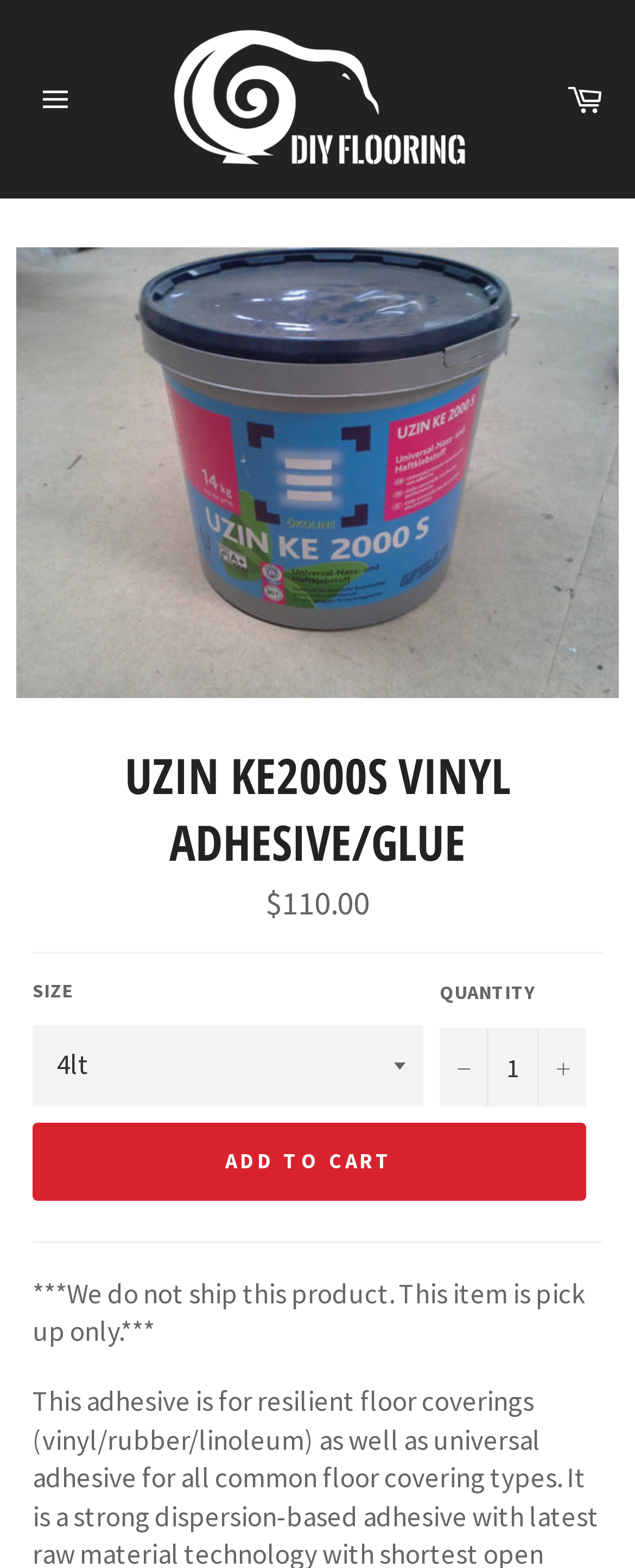Predict the bounding box of the UI element based on this description: "Site navigation".

[0.026, 0.041, 0.141, 0.085]